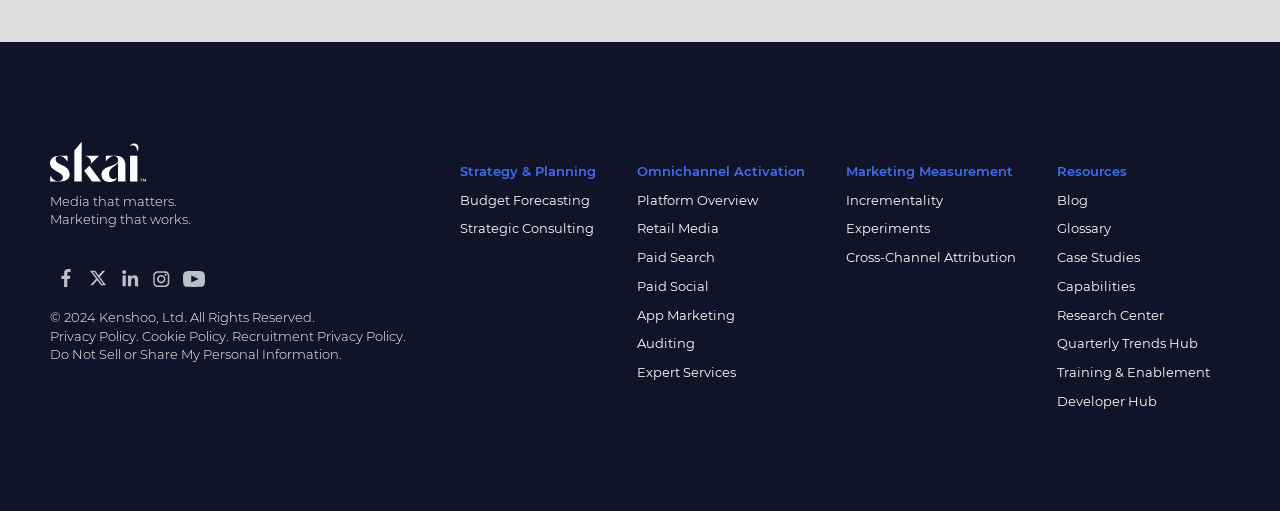How many social media links are available?
Please answer the question with as much detail and depth as you can.

The social media links can be found in the links section at the top of the webpage. There are 5 links: 'Join our Facebook page', 'Follow our Twitter feed', 'Join us on LinkedIn', 'Find us on Instagram', and 'Join us on Youtube'.